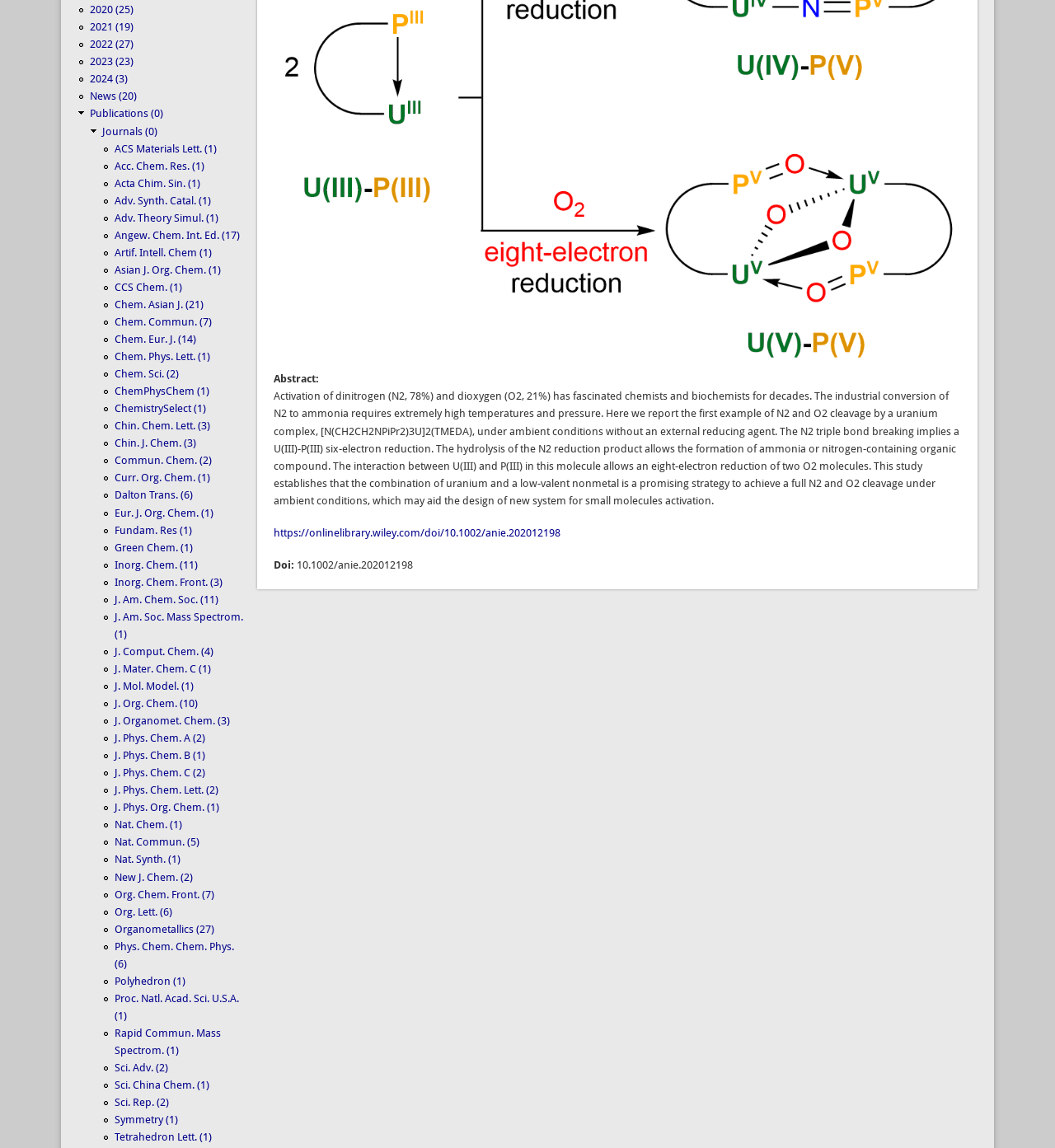From the webpage screenshot, identify the region described by J. Phys. Org. Chem. (1). Provide the bounding box coordinates as (top-left x, top-left y, bottom-right x, bottom-right y), with each value being a floating point number between 0 and 1.

[0.109, 0.698, 0.208, 0.709]